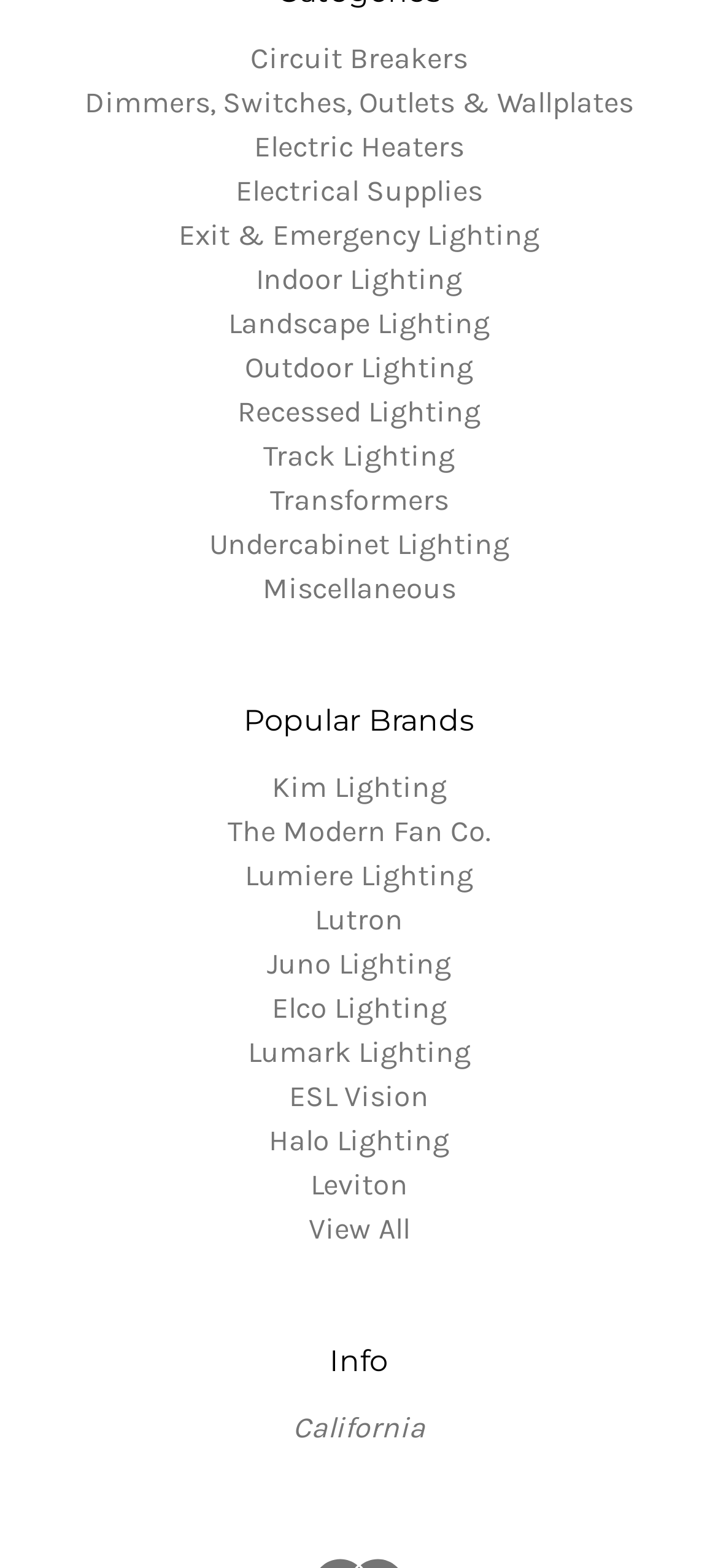How many links are there under Popular Brands?
Please ensure your answer to the question is detailed and covers all necessary aspects.

I counted the number of links in the section labeled 'Popular Brands' and found 14 links, excluding the 'View All' link.